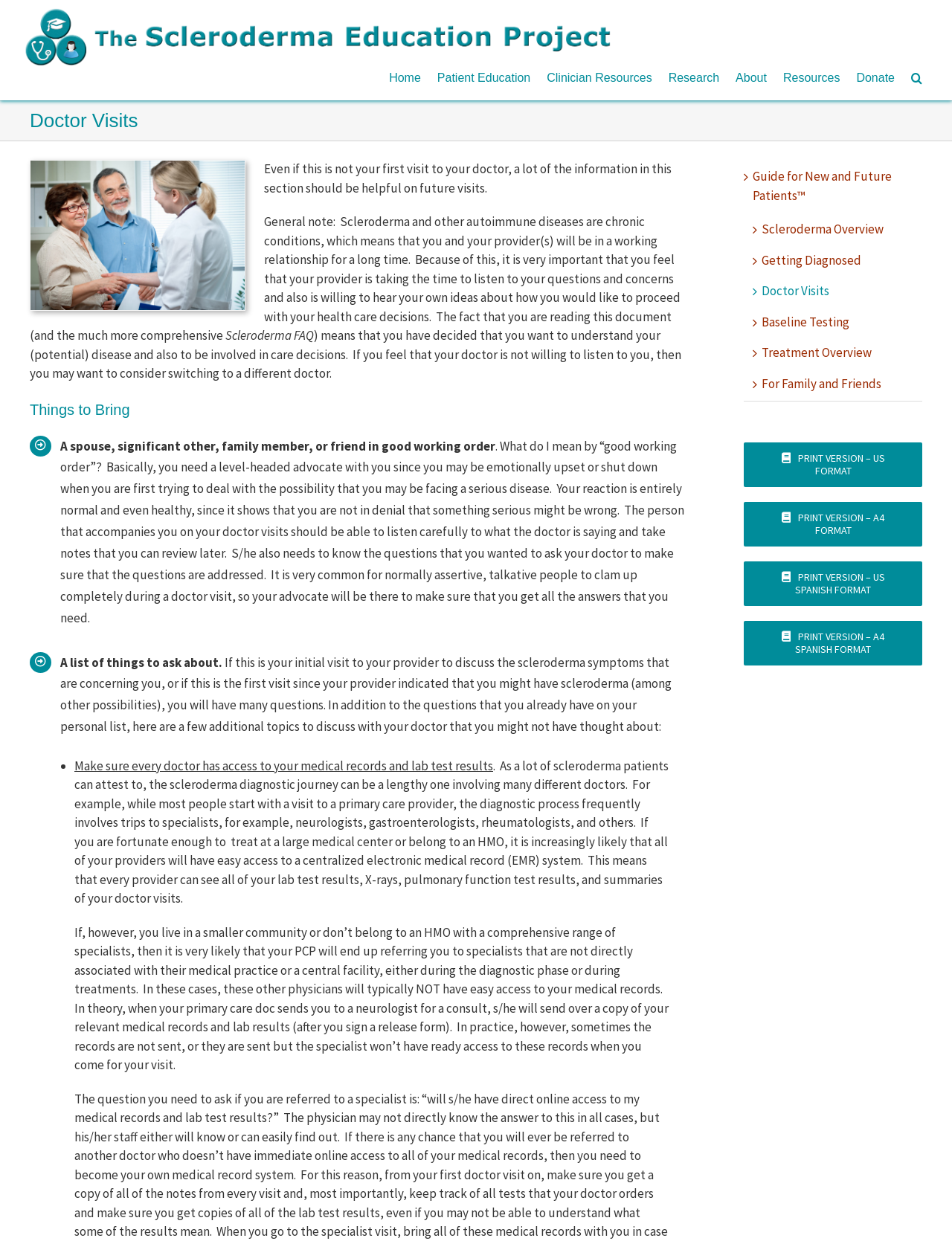What is the first topic to discuss with your doctor?
Examine the screenshot and reply with a single word or phrase.

Make sure every doctor has access to your medical records and lab test results